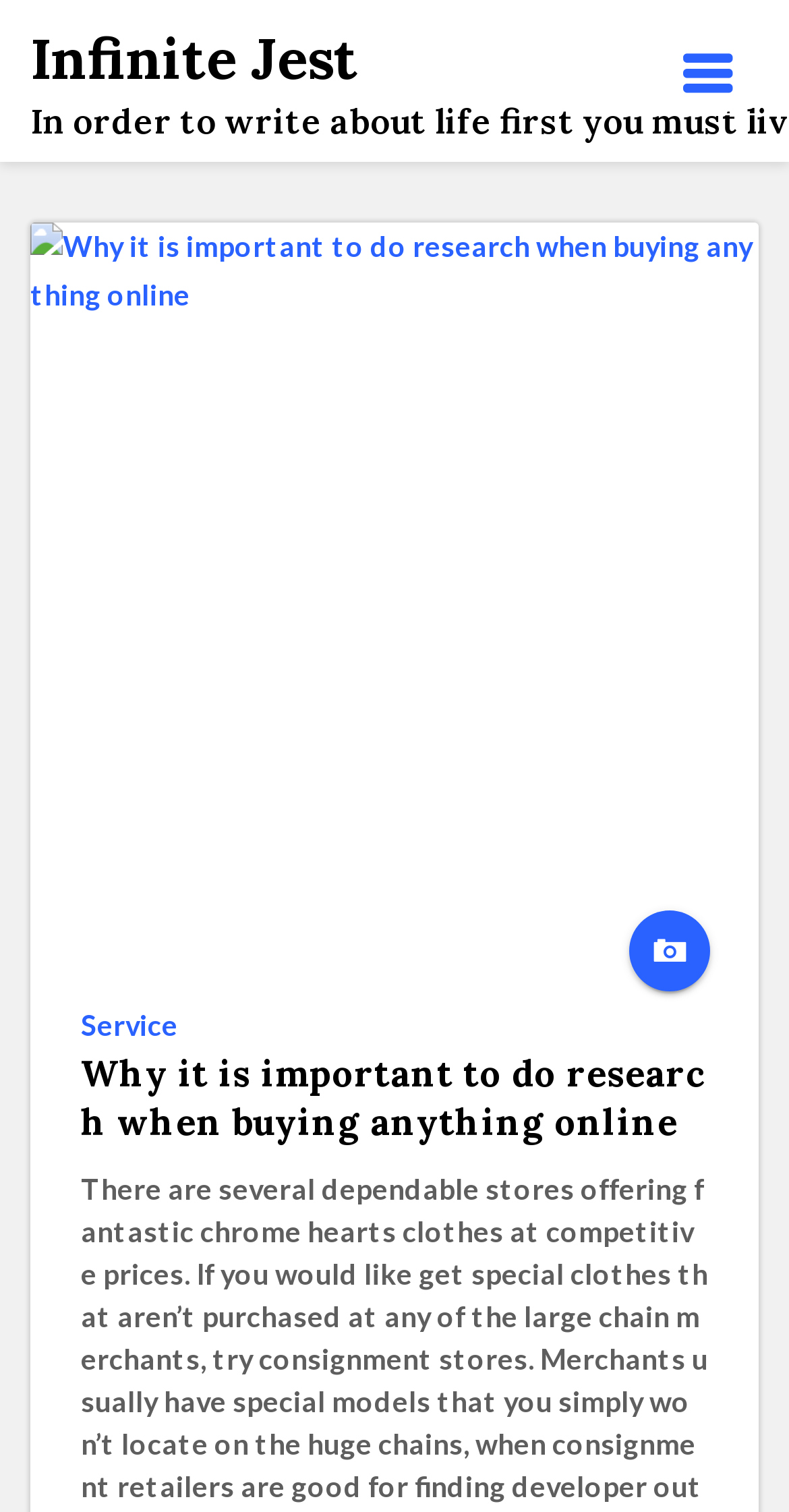What is the text of the heading element?
Give a single word or phrase as your answer by examining the image.

Why it is important to do research when buying anything online